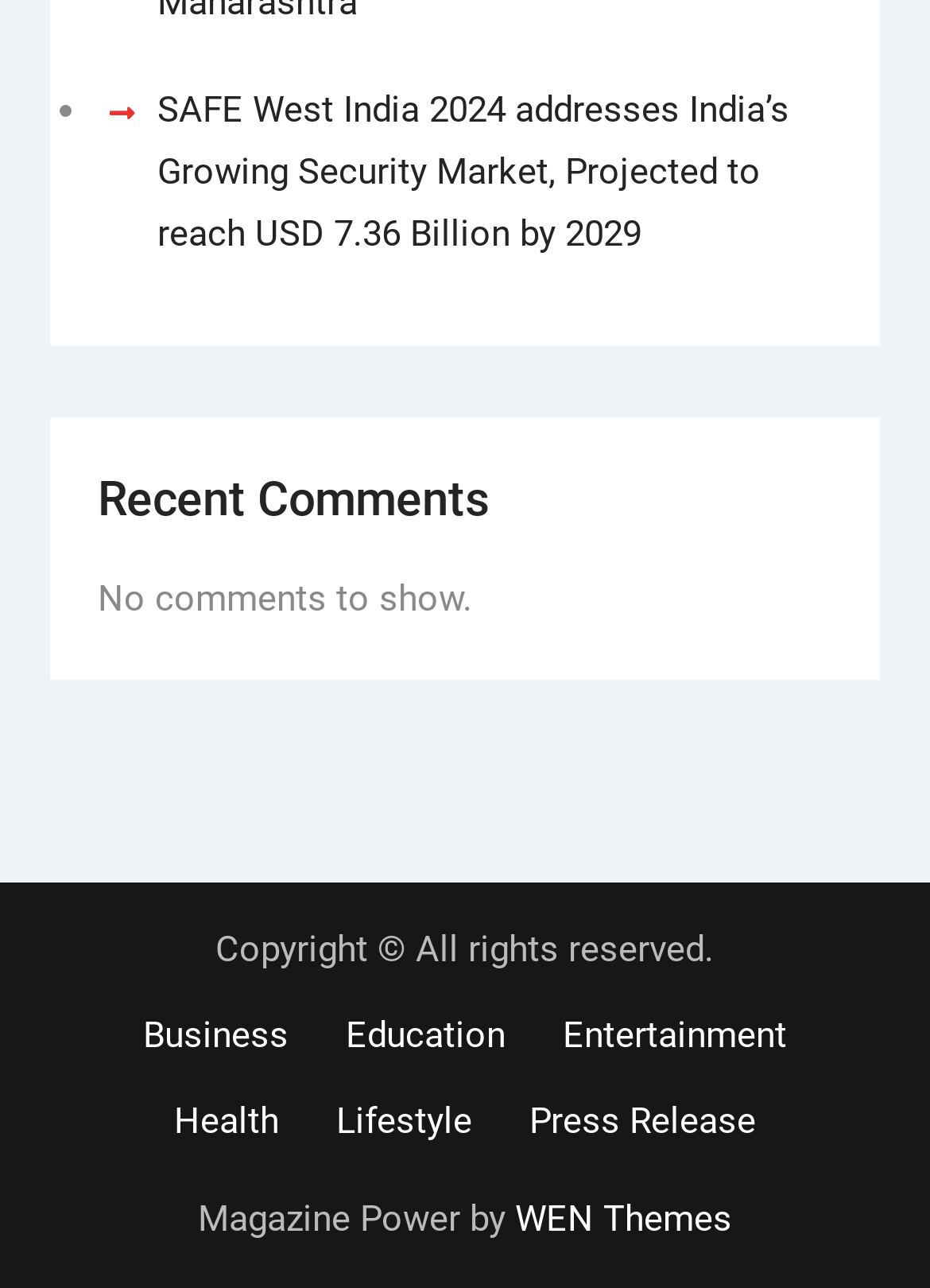Please analyze the image and provide a thorough answer to the question:
How many categories are listed at the bottom?

At the bottom of the webpage, there are links to different categories, namely Business, Education, Entertainment, Health, Lifestyle, and Press Release. Therefore, there are 6 categories listed.